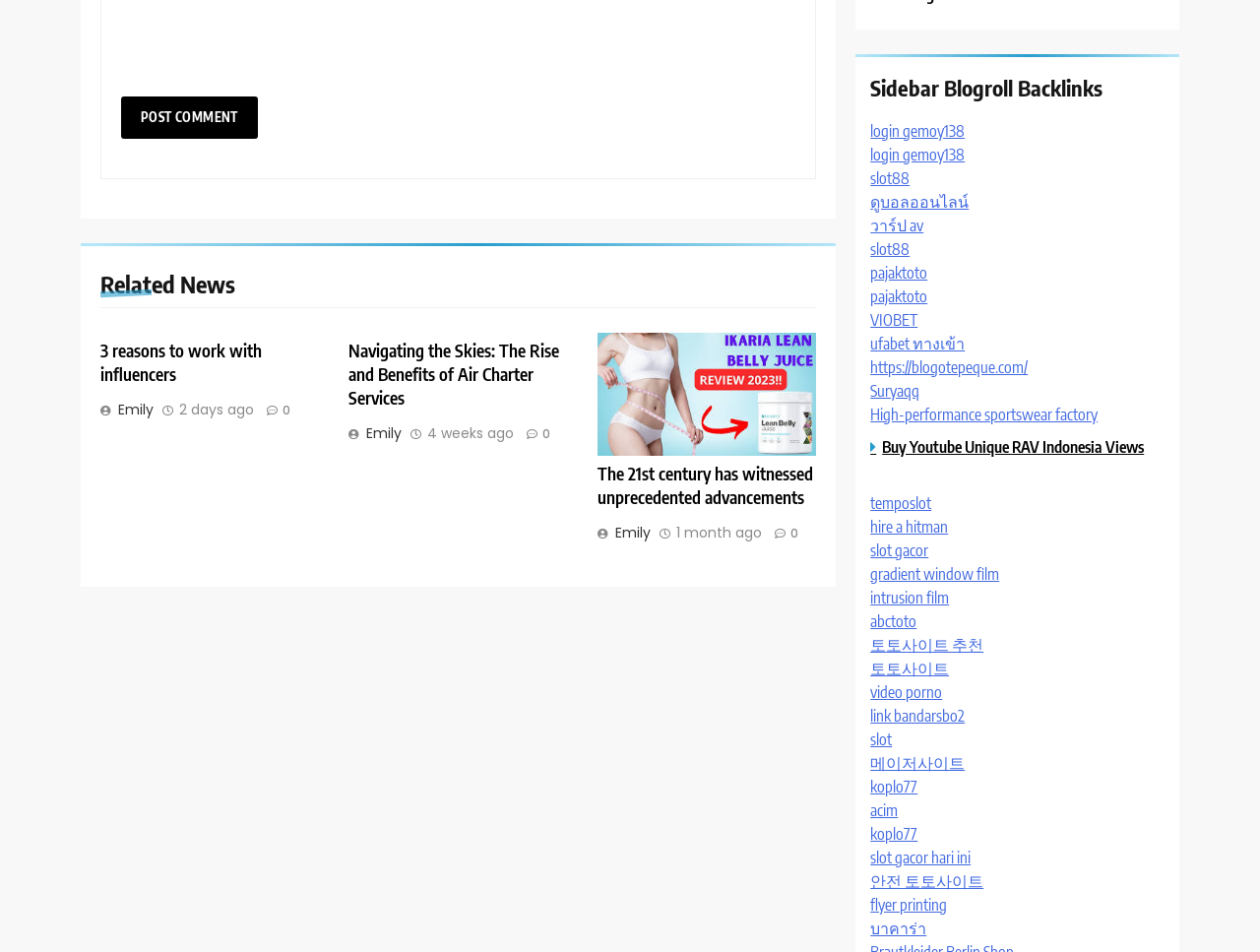Locate the bounding box coordinates of the clickable element to fulfill the following instruction: "Visit the link 'login gemoy138'". Provide the coordinates as four float numbers between 0 and 1 in the format [left, top, right, bottom].

[0.691, 0.127, 0.766, 0.148]